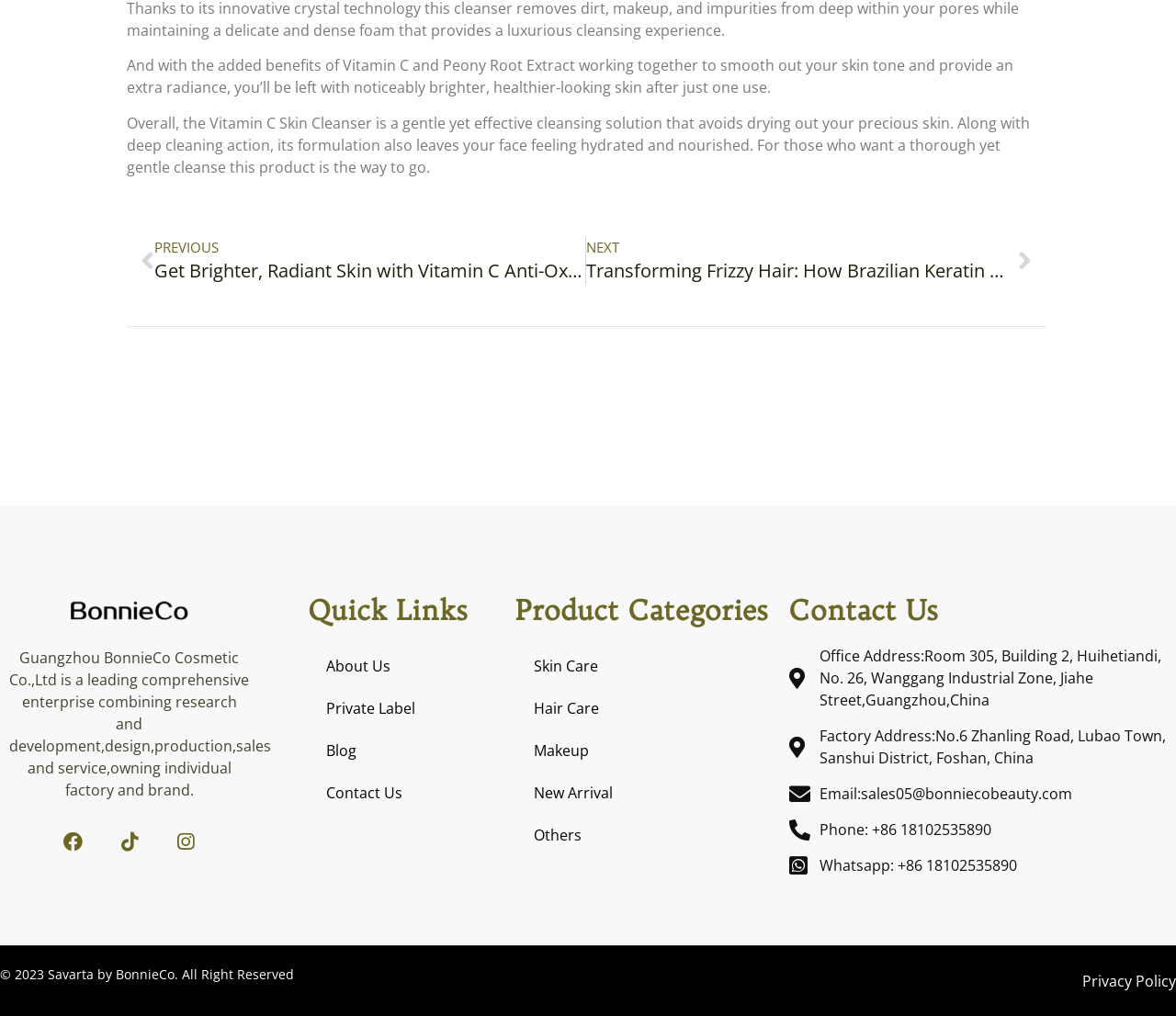Find the bounding box coordinates for the element described here: "Whatsapp: +86 18102535890".

[0.671, 0.841, 0.992, 0.863]